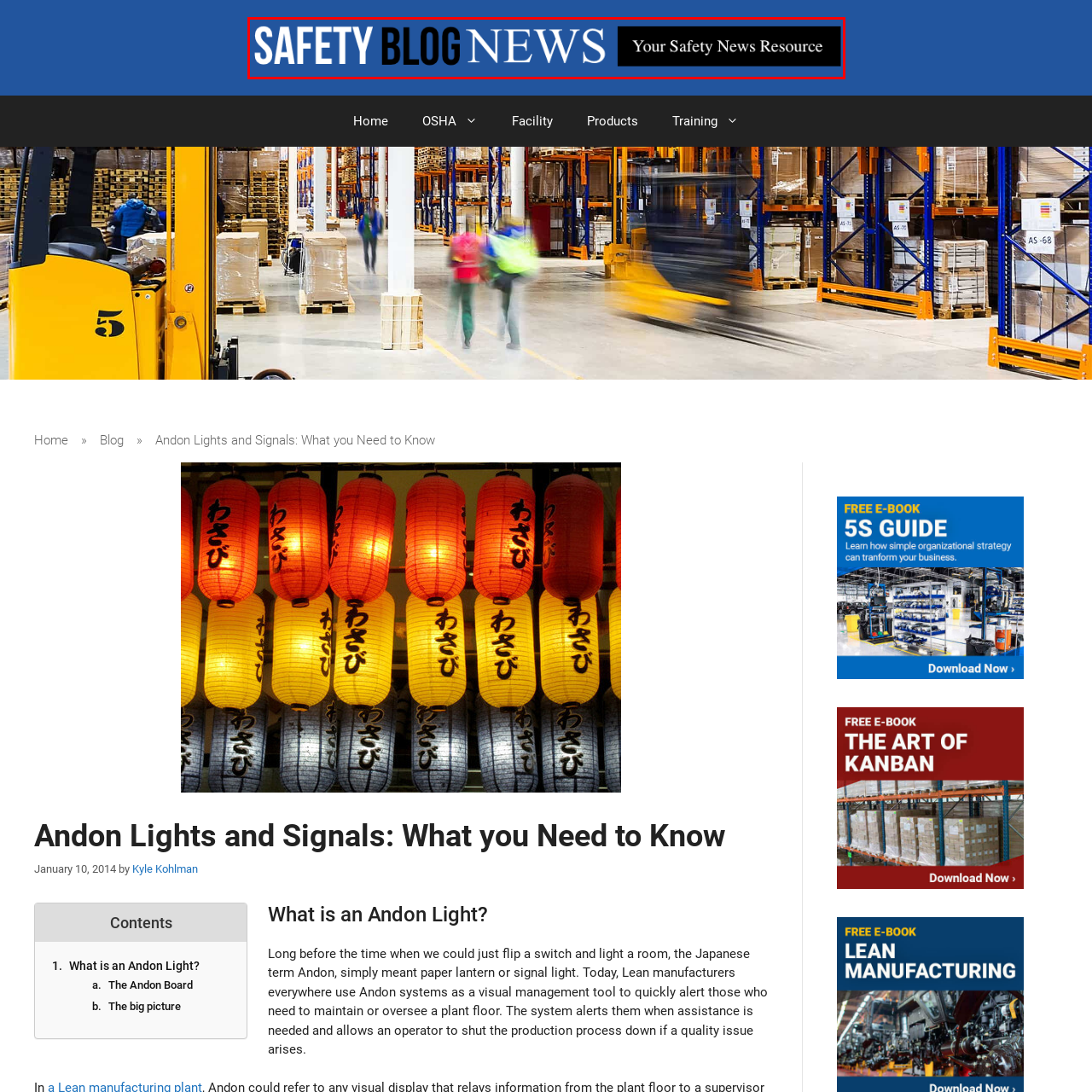Describe in detail what is happening in the image highlighted by the red border.

The image displays the header of the "Safety Blog News," prominently featuring the title "SAFETY BLOG NEWS" in a bold font against a blue background, conveying a strong sense of urgency and importance. Below the title, there is a subtitle reading "Your Safety News Resource," indicating that the blog provides valuable insights and updates related to safety. This header sets the tone for the content, suggesting that readers can expect relevant and critical information designed to enhance safety awareness and best practices in various environments.